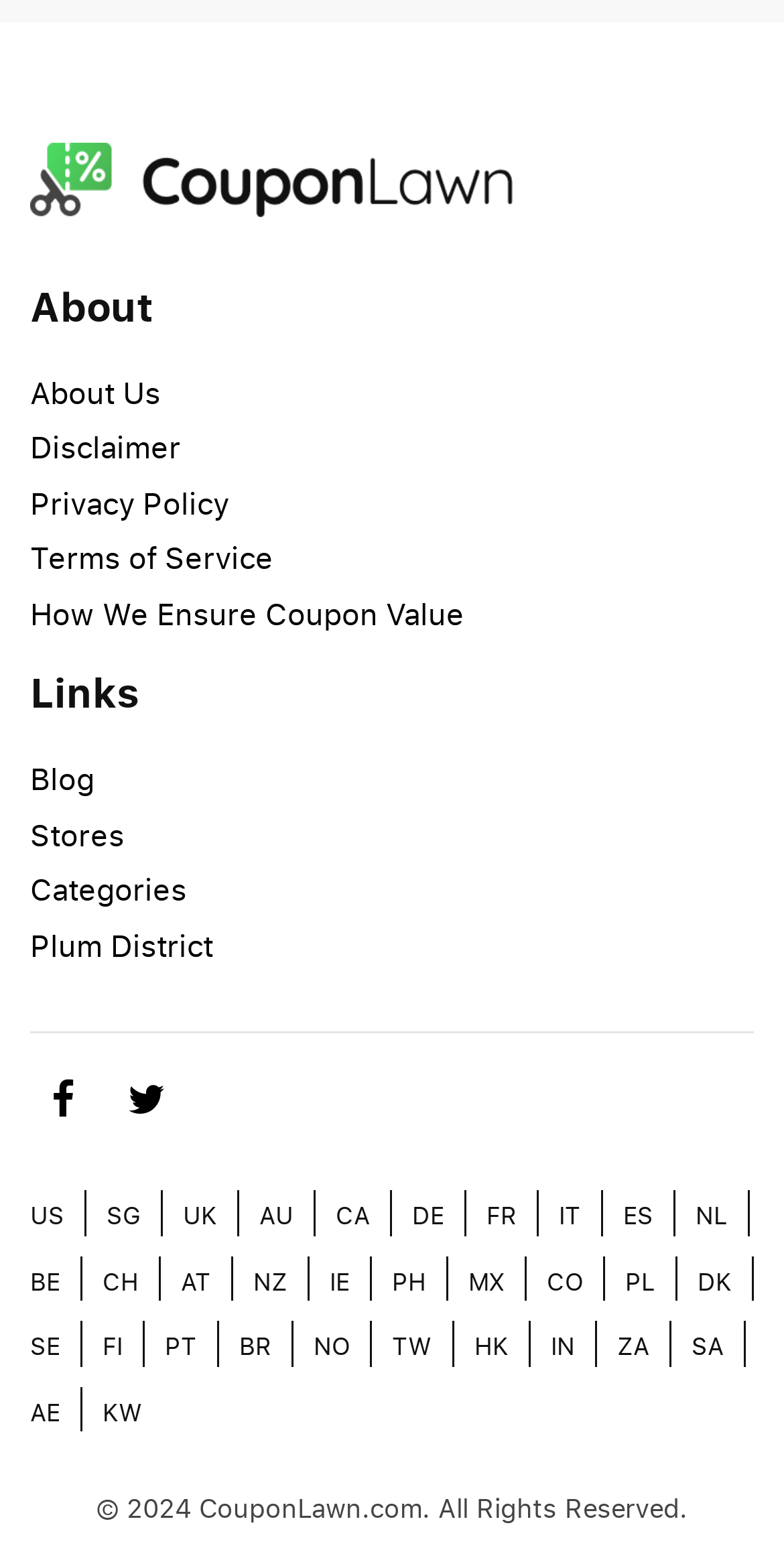Identify the bounding box of the HTML element described as: "WordPress".

None